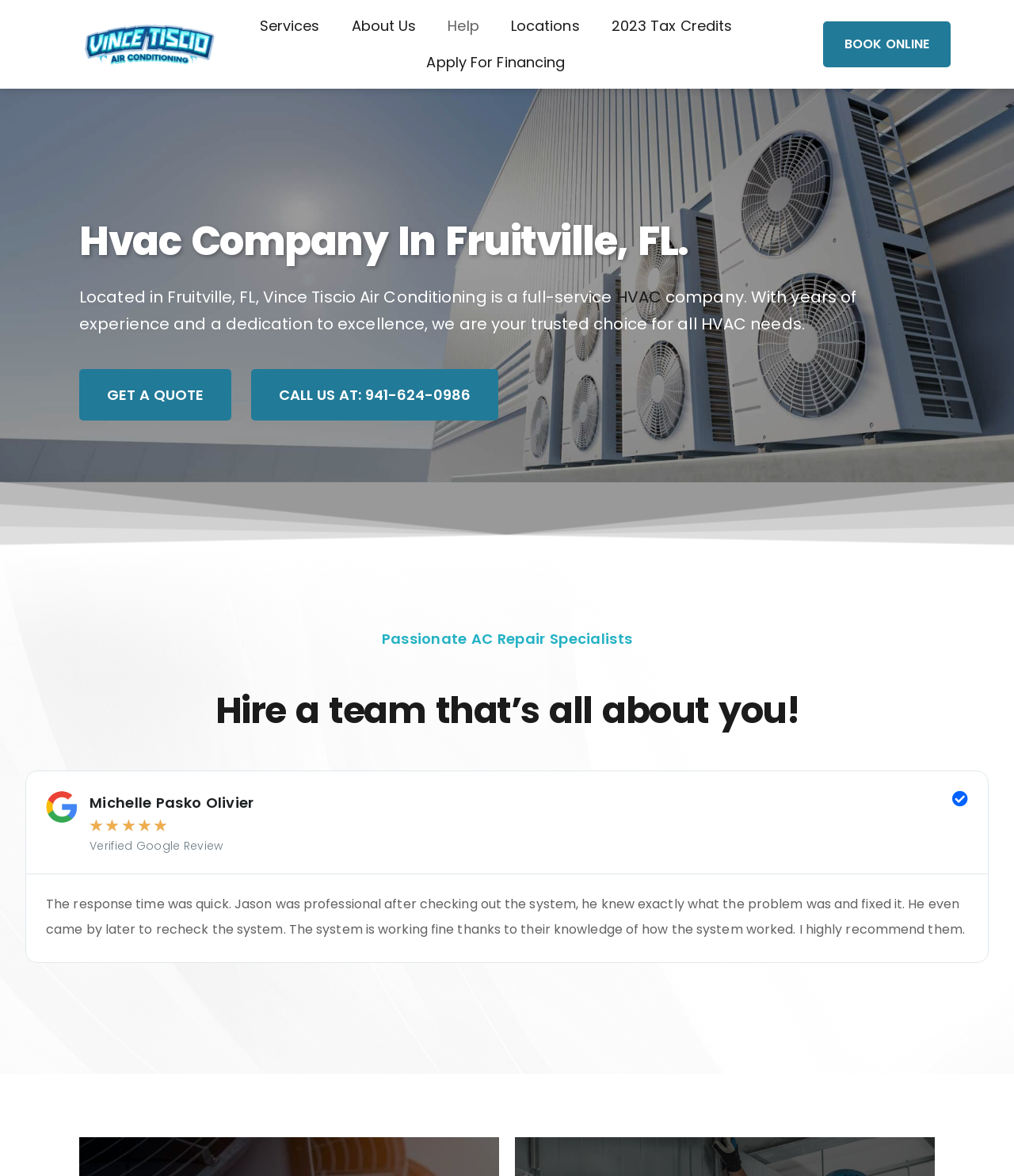Determine the bounding box coordinates of the clickable element to complete this instruction: "Click on the 'Home' link". Provide the coordinates in the format of four float numbers between 0 and 1, [left, top, right, bottom].

None